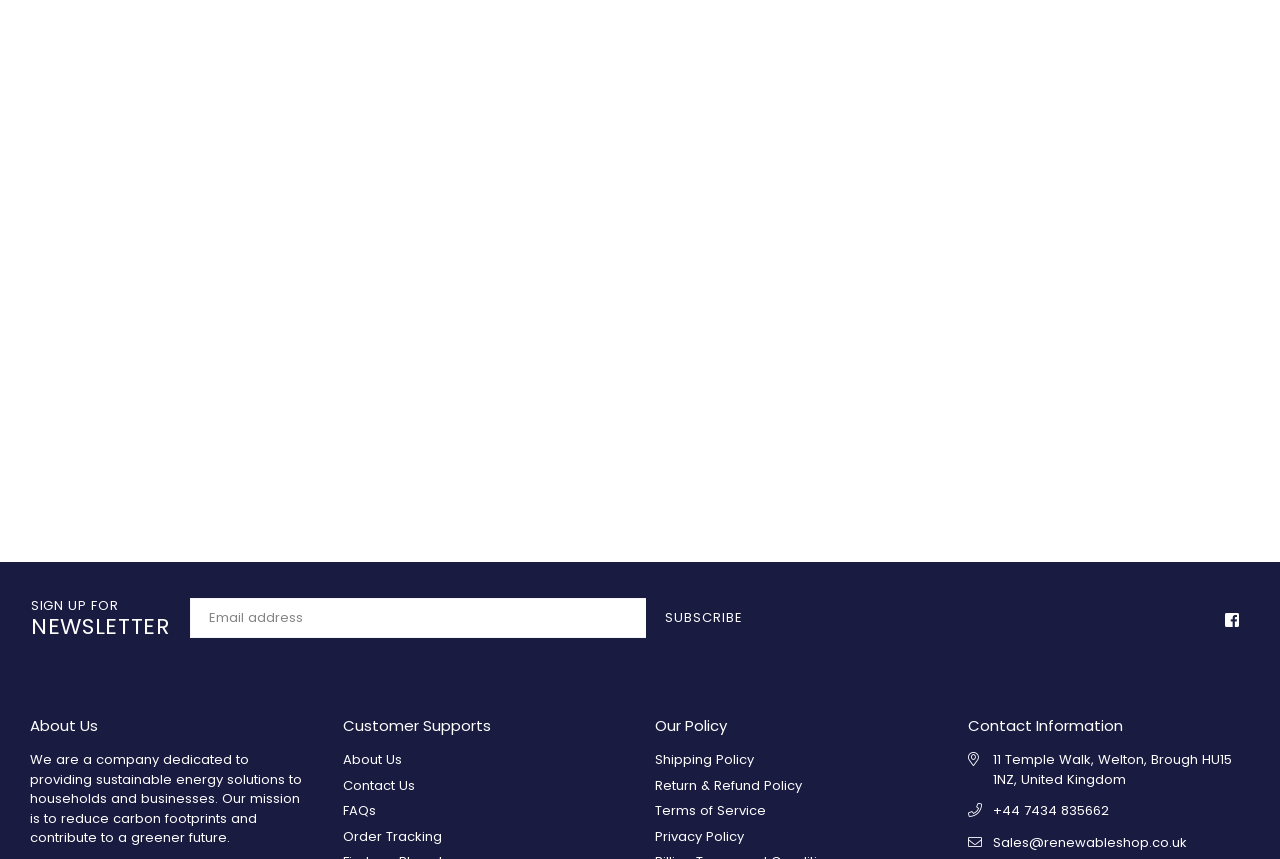Provide the bounding box coordinates of the UI element this sentence describes: "Return & Refund Policy".

[0.512, 0.903, 0.627, 0.925]